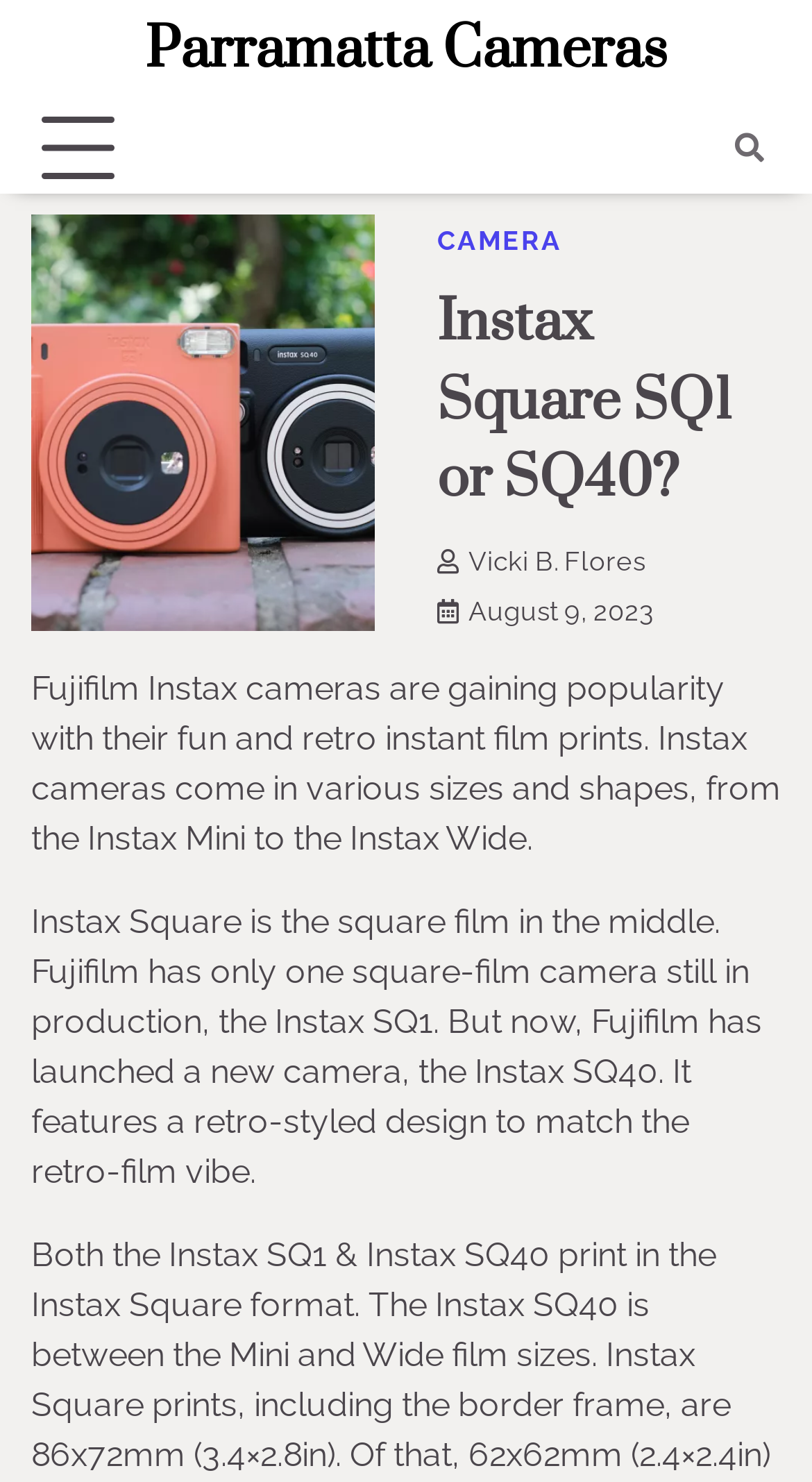When was this article published?
Using the image provided, answer with just one word or phrase.

August 9, 2023